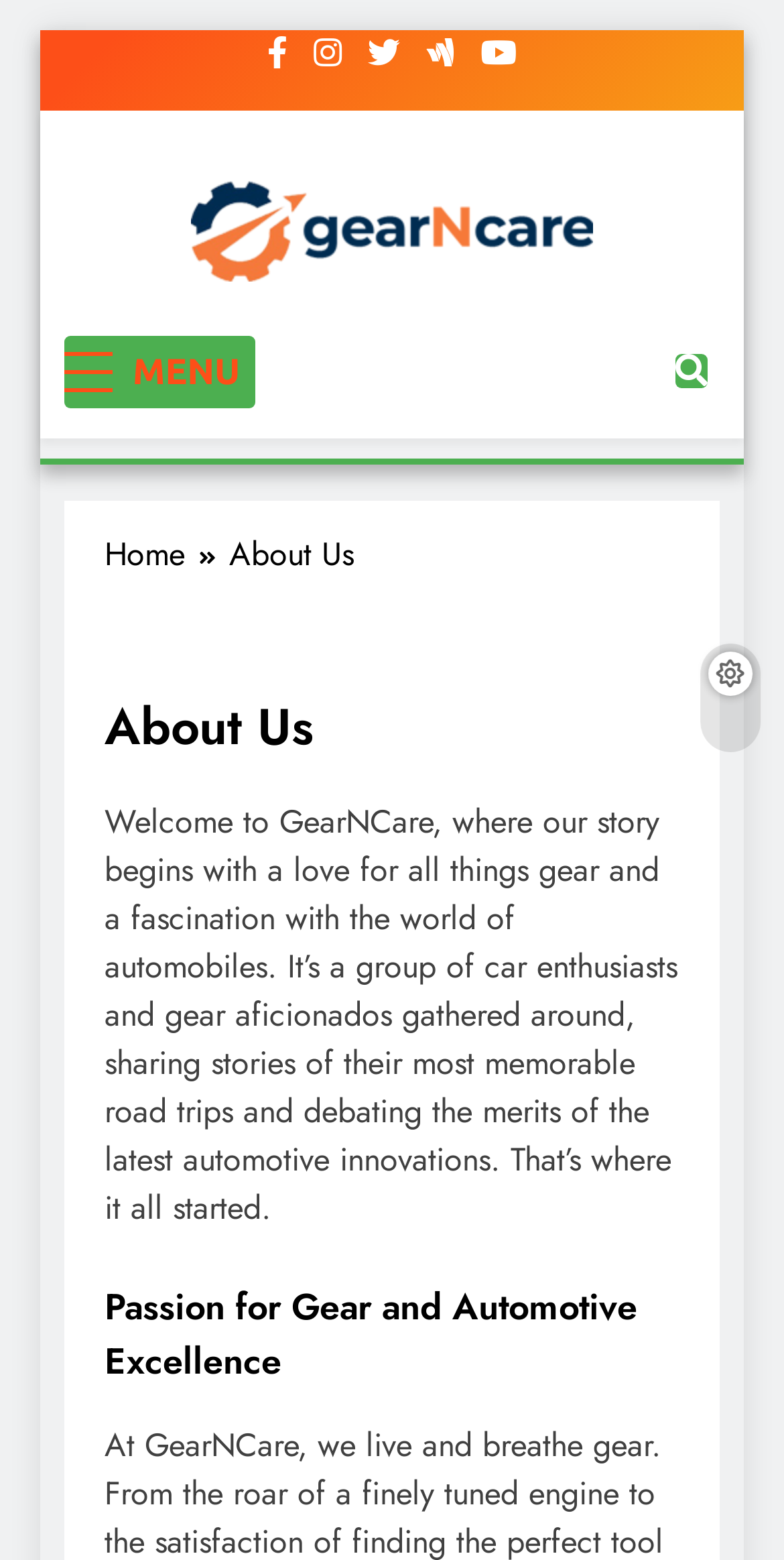Identify the bounding box coordinates for the UI element mentioned here: "Menu". Provide the coordinates as four float values between 0 and 1, i.e., [left, top, right, bottom].

[0.082, 0.215, 0.327, 0.262]